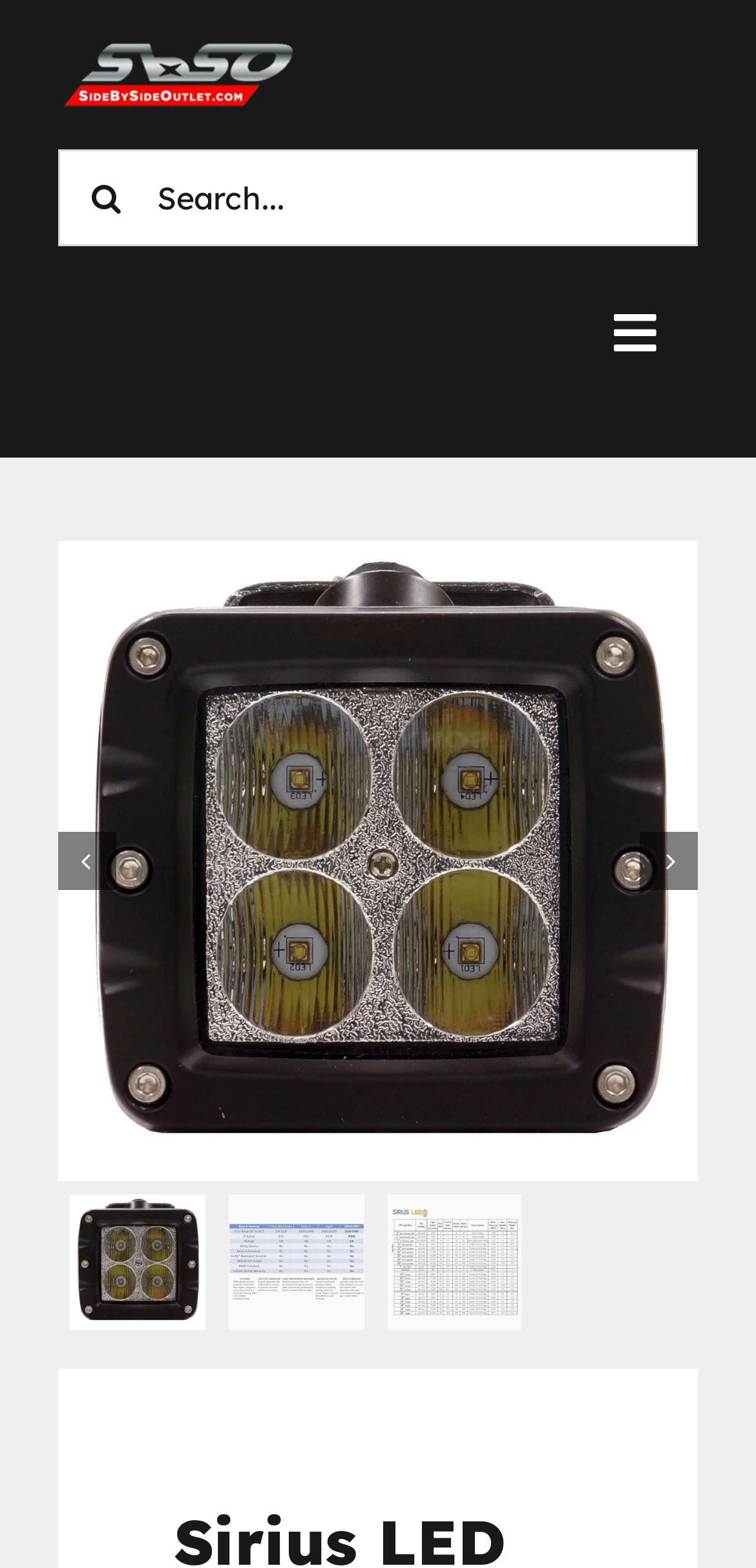Locate the bounding box coordinates of the UI element described by: "aria-label="Search" value=""". The bounding box coordinates should consist of four float numbers between 0 and 1, i.e., [left, top, right, bottom].

[0.077, 0.095, 0.205, 0.157]